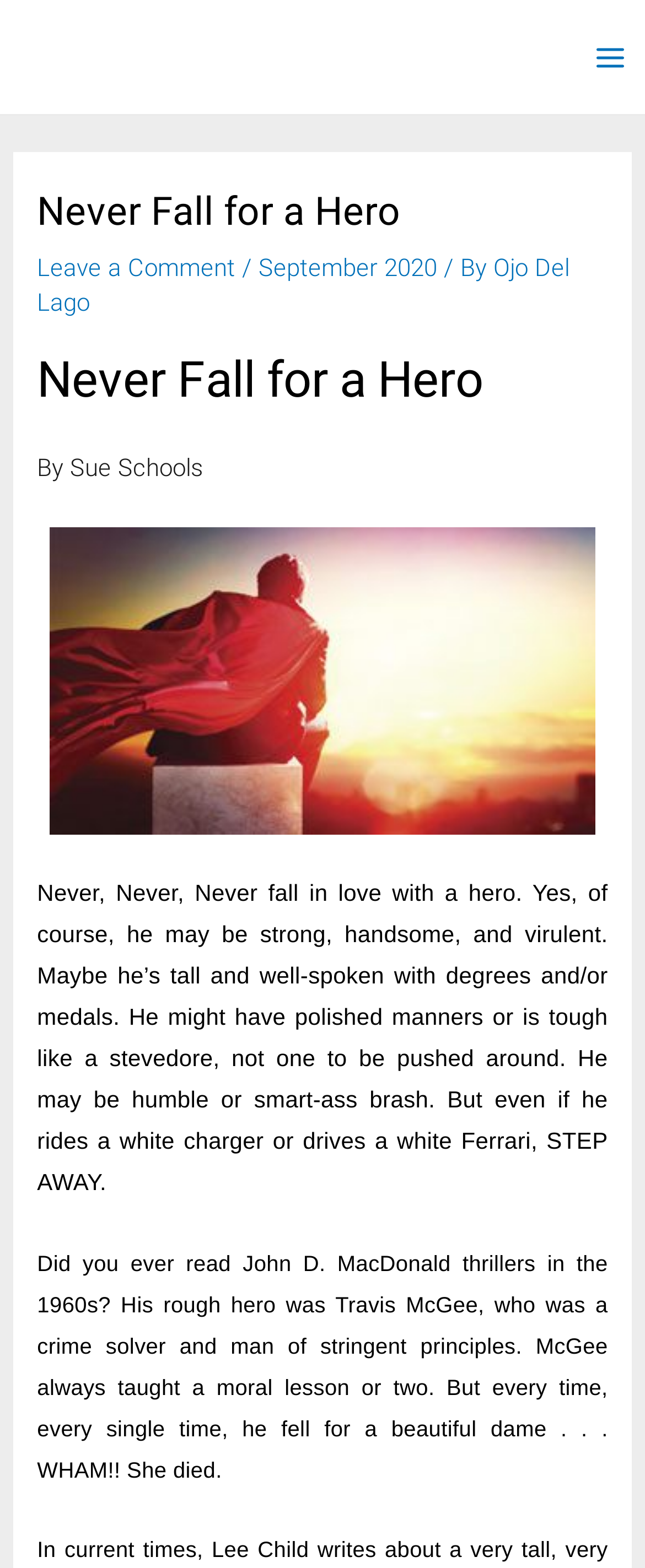Predict the bounding box for the UI component with the following description: "September 2020".

[0.401, 0.161, 0.678, 0.18]